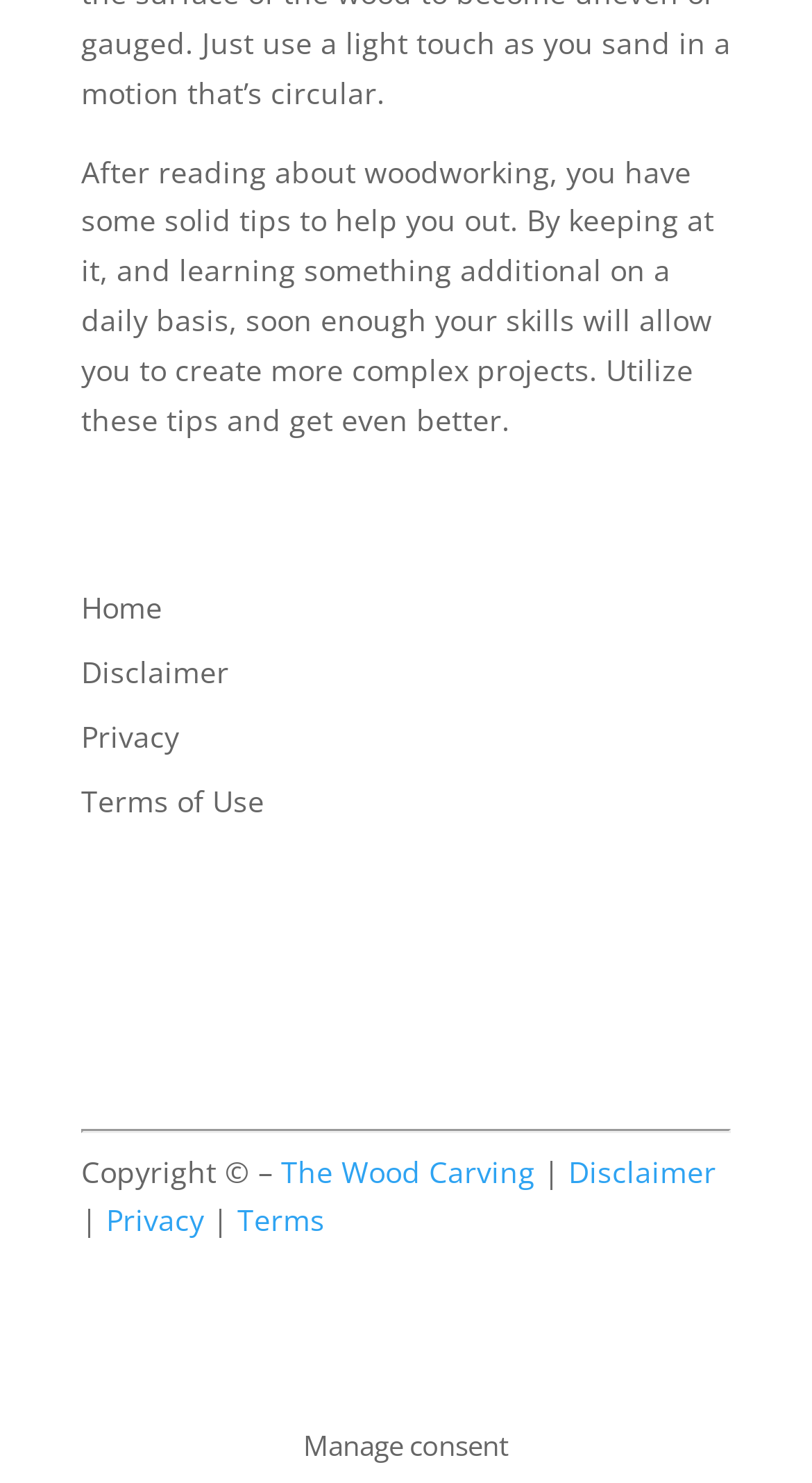Highlight the bounding box coordinates of the region I should click on to meet the following instruction: "view privacy policy".

[0.1, 0.483, 0.221, 0.51]